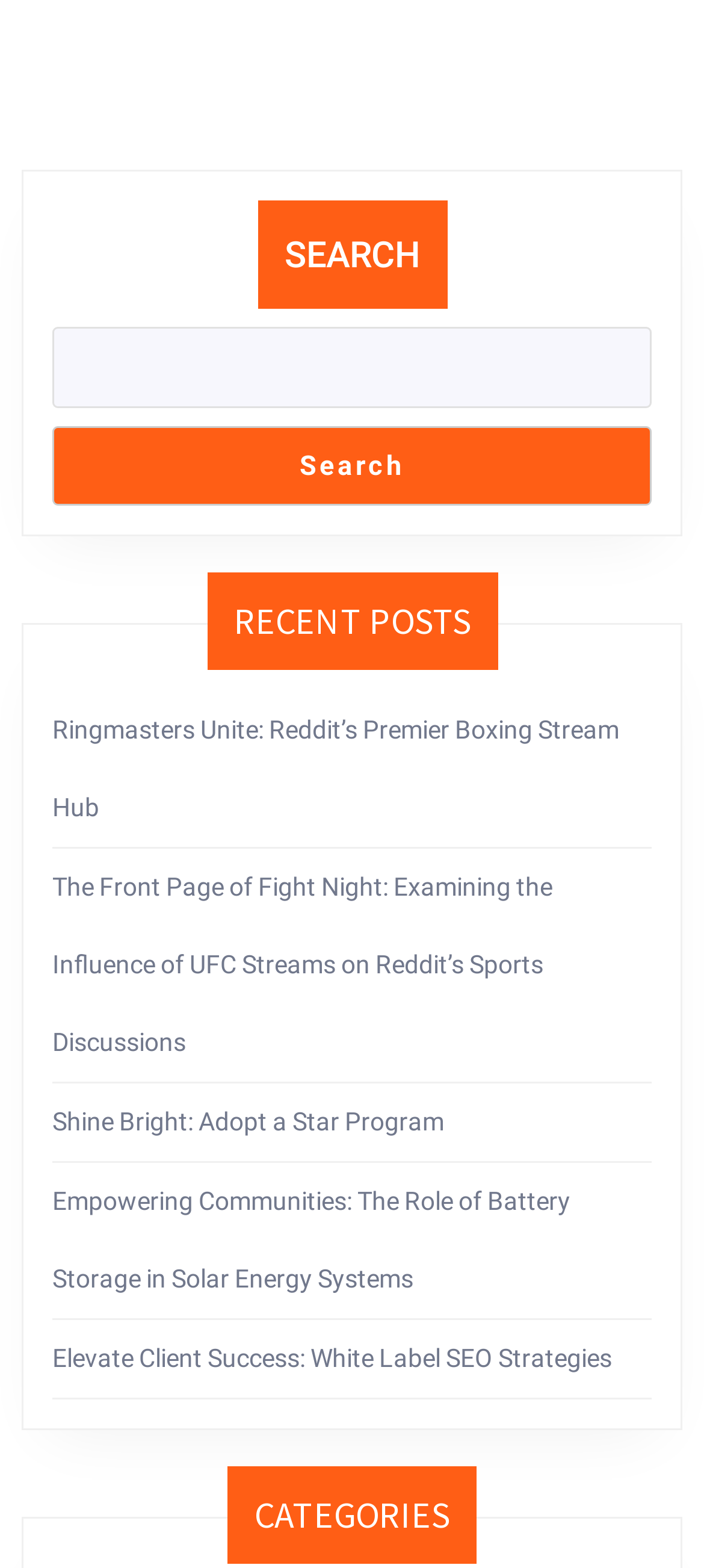Answer the question below with a single word or a brief phrase: 
How many links are there under 'RECENT POSTS'?

5